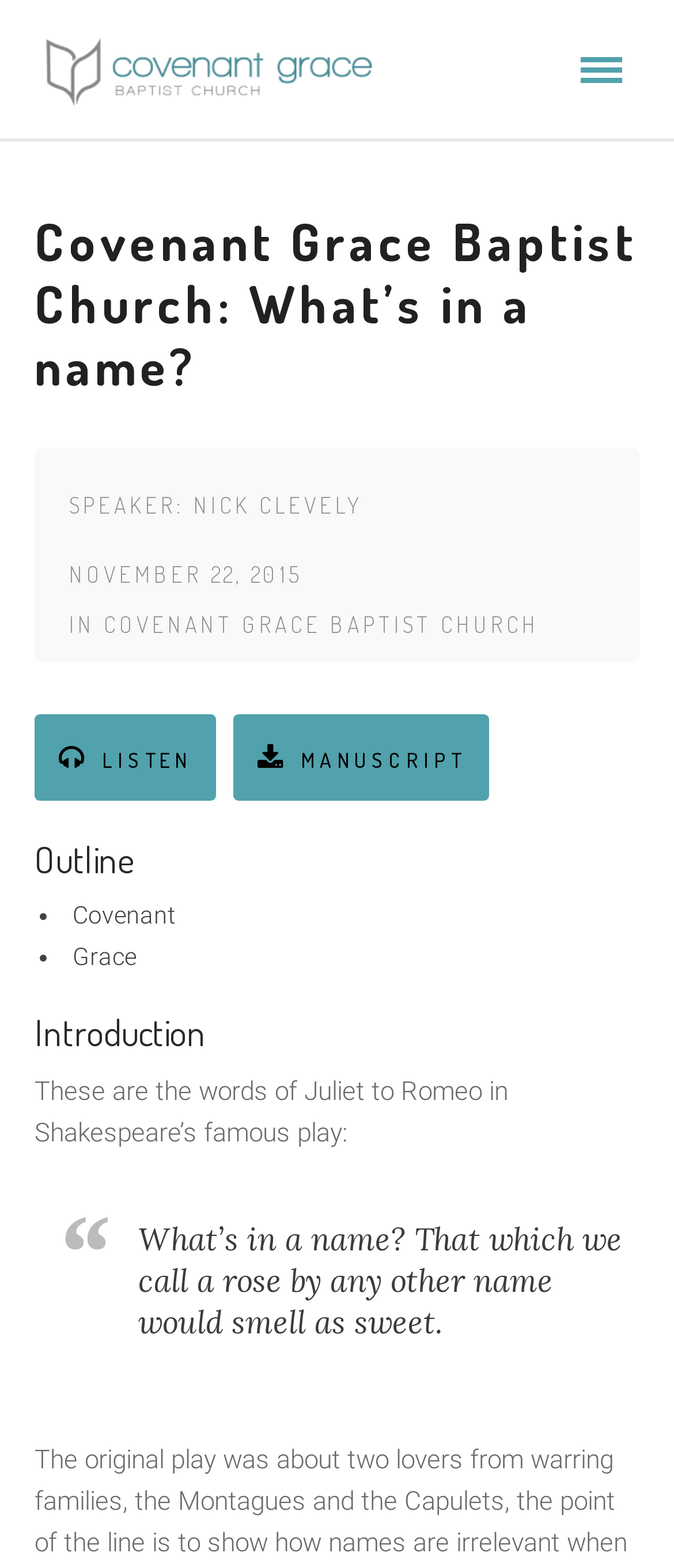Answer the question below in one word or phrase:
How many items are in the outline?

2